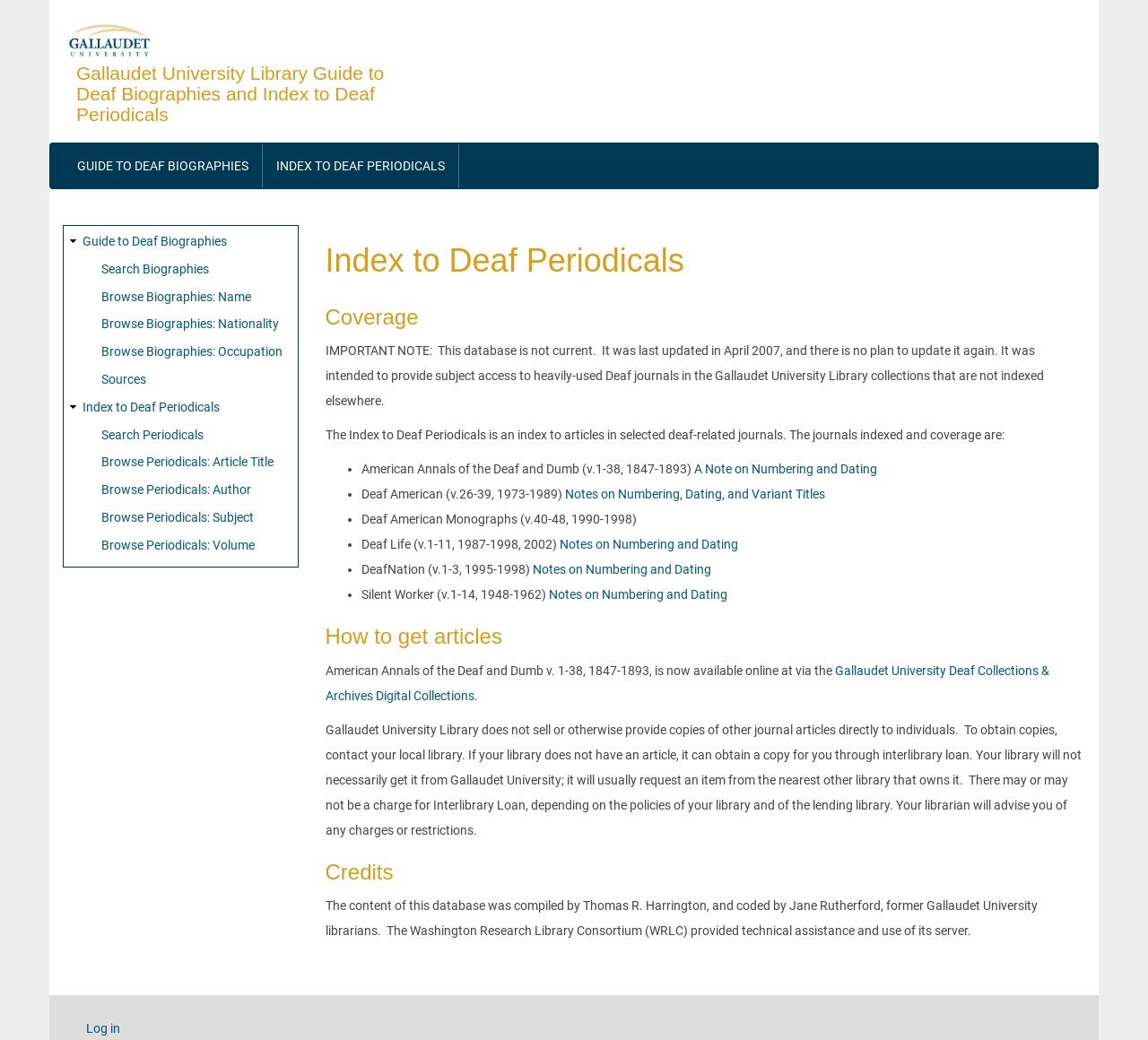How can I obtain copies of journal articles?
Examine the image closely and answer the question with as much detail as possible.

I found the answer by reading the text 'Gallaudet University Library does not sell or otherwise provide copies of other journal articles directly to individuals. To obtain copies, contact your local library. If your library does not have an article, it can obtain a copy for you through interlibrary loan.' which is located in the main content area of the webpage. This text explains how to obtain copies of journal articles.